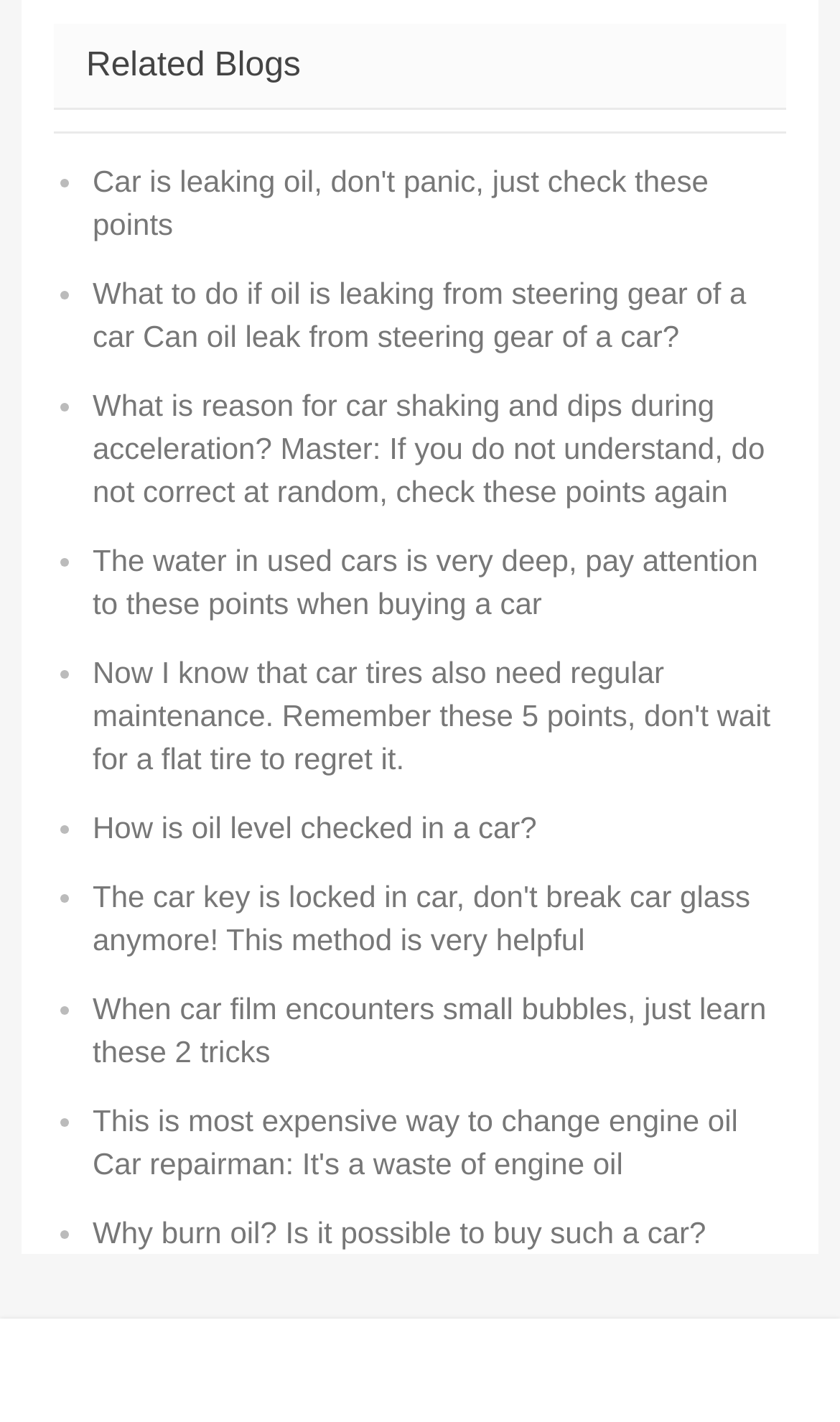Please identify the bounding box coordinates of the clickable area that will allow you to execute the instruction: "Read the blog about car tire maintenance".

[0.11, 0.46, 0.917, 0.545]